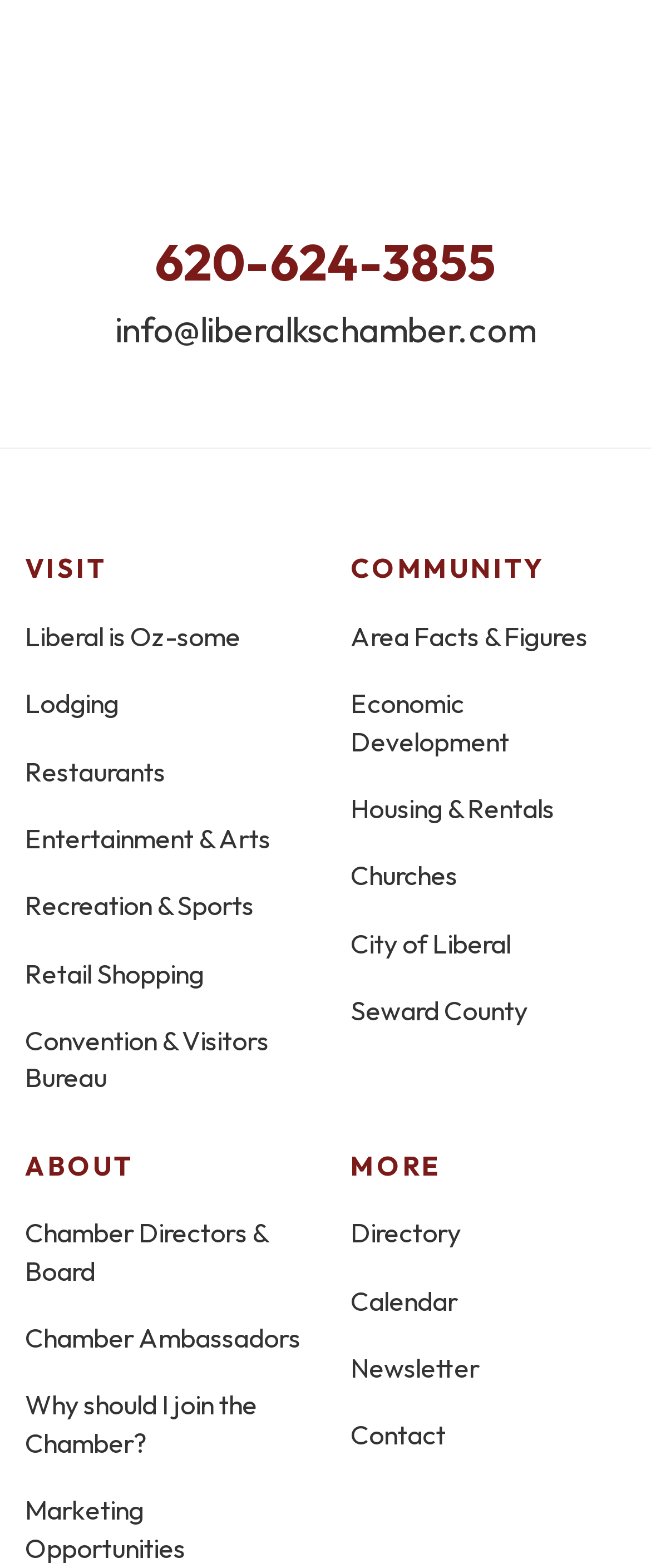What is the last link under 'ABOUT'?
Examine the webpage screenshot and provide an in-depth answer to the question.

I looked at the links under the 'ABOUT' category and found that the last link is 'Marketing Opportunities', which is located at the bottom of the 'ABOUT' section.